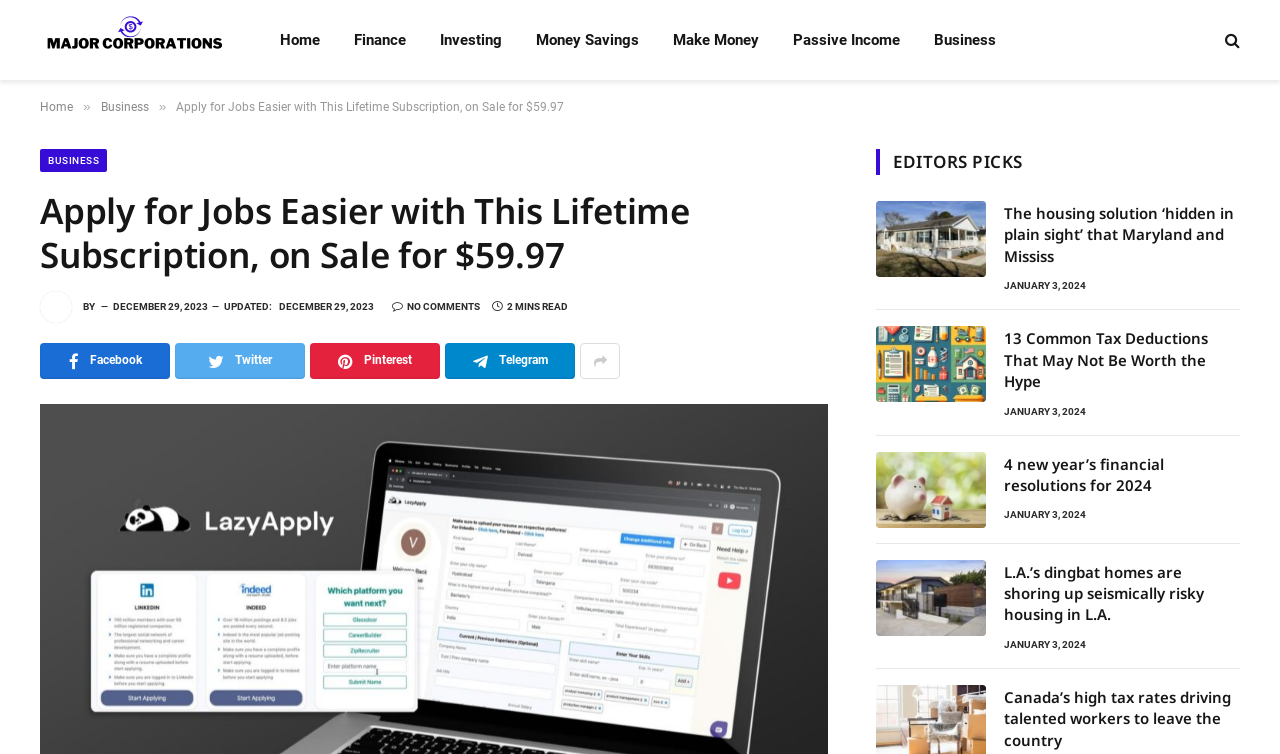Identify the bounding box coordinates for the region of the element that should be clicked to carry out the instruction: "Read the article 'The housing solution ‘hidden in plain sight’ that Maryland and Mississ'". The bounding box coordinates should be four float numbers between 0 and 1, i.e., [left, top, right, bottom].

[0.684, 0.266, 0.77, 0.367]